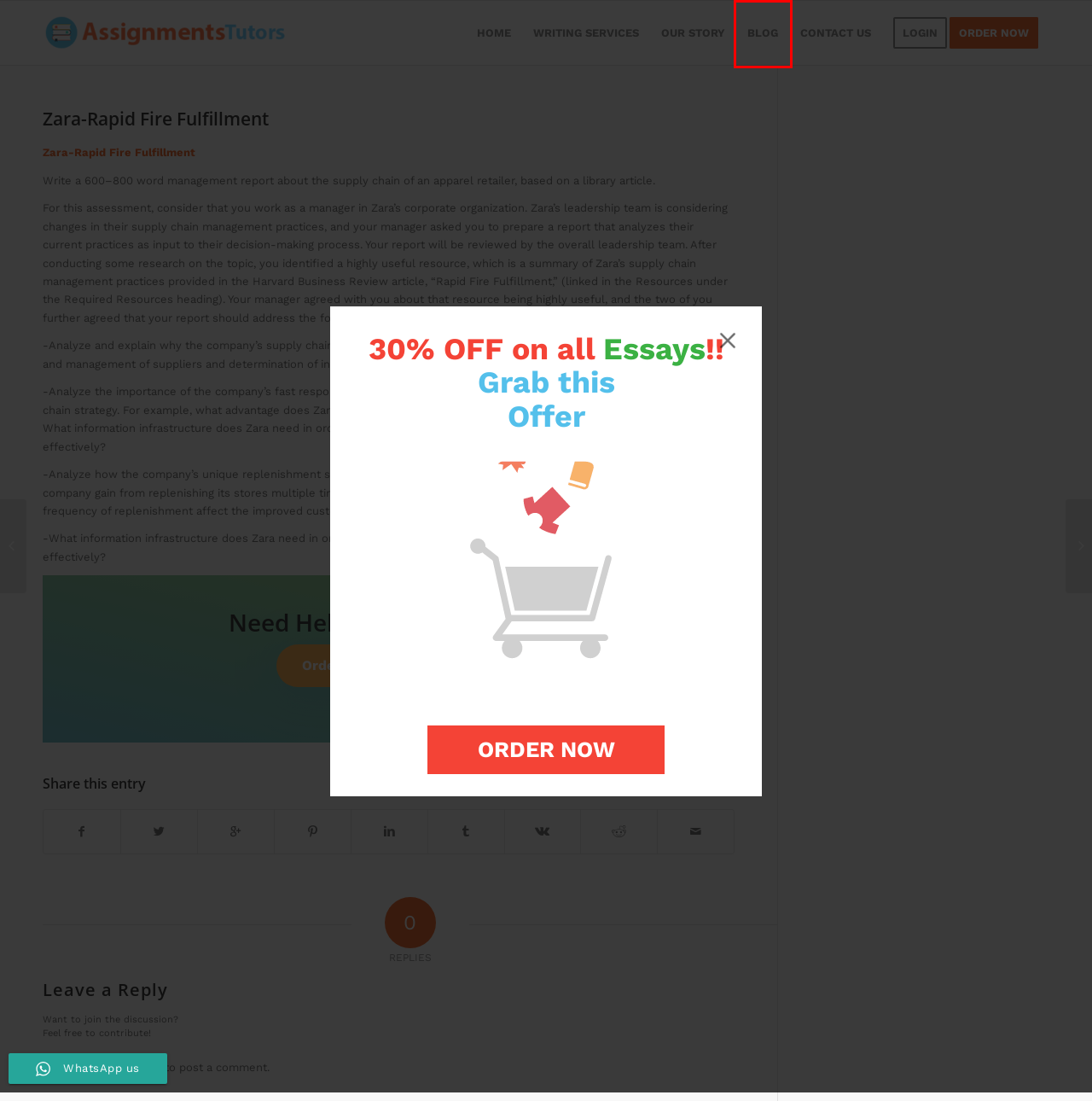Observe the provided screenshot of a webpage that has a red rectangle bounding box. Determine the webpage description that best matches the new webpage after clicking the element inside the red bounding box. Here are the candidates:
A. assignmentstutors.com
B. Order #80757 - Assignmentstutors.com
C. Home - Assignmentstutors.com
D. Case Law Analysis – Tort Law - Assignmentstutors.com
E. Contact Us - Assignmentstutors.com
F. Log In ‹ Assignmentstutors.com — WordPress
G. VK | 登录
H. Blog - Assignmentstutors.com

H